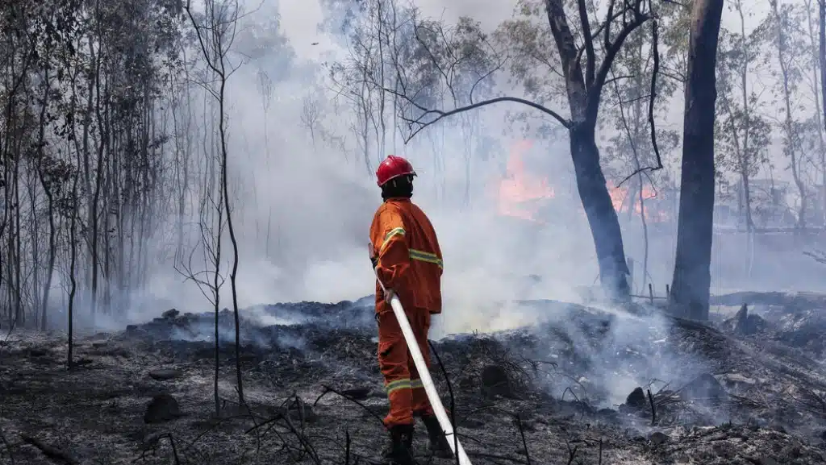What is the primary issue depicted in the image?
Examine the image closely and answer the question with as much detail as possible.

The image shows a firefighter standing in a smoky landscape with charred trees and burnt vegetation, indicating that the primary issue depicted is a wildfire.